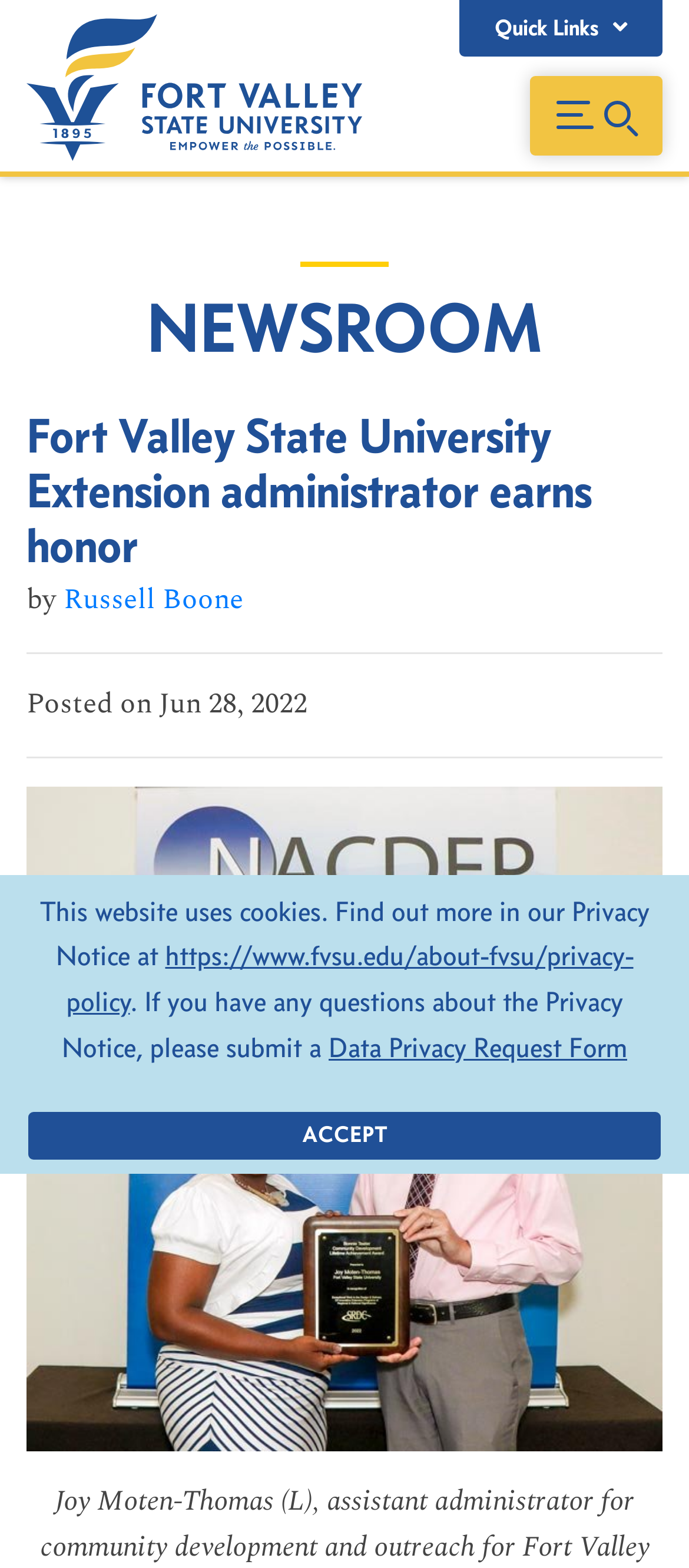Describe every aspect of the webpage in a detailed manner.

The webpage is from Fort Valley State University's Newsroom, featuring quick links. At the top, there is a main navigation menu and a button labeled "Quick Links" on the right side. Below the navigation menu, there is a link to the university's homepage, accompanied by an image of the university's logo.

The main content area is divided into sections. The first section has a heading "NEWSROOM" in large font, followed by a news article with a heading "Fort Valley State University Extension administrator earns honor". The article is written by Russell Boone and posted on June 28, 2022. Below the article's heading, there is a horizontal separator line.

The article is accompanied by an image of Joy Moten-Thomas, assistant administrator for community development and outreach, receiving an award. The image takes up most of the page's width and is positioned below the article's text.

At the bottom of the page, there is a notification alert box that informs users about the website's use of cookies and provides links to the university's Privacy Notice and a Data Privacy Request Form. The alert box also has an "ACCEPT" button.